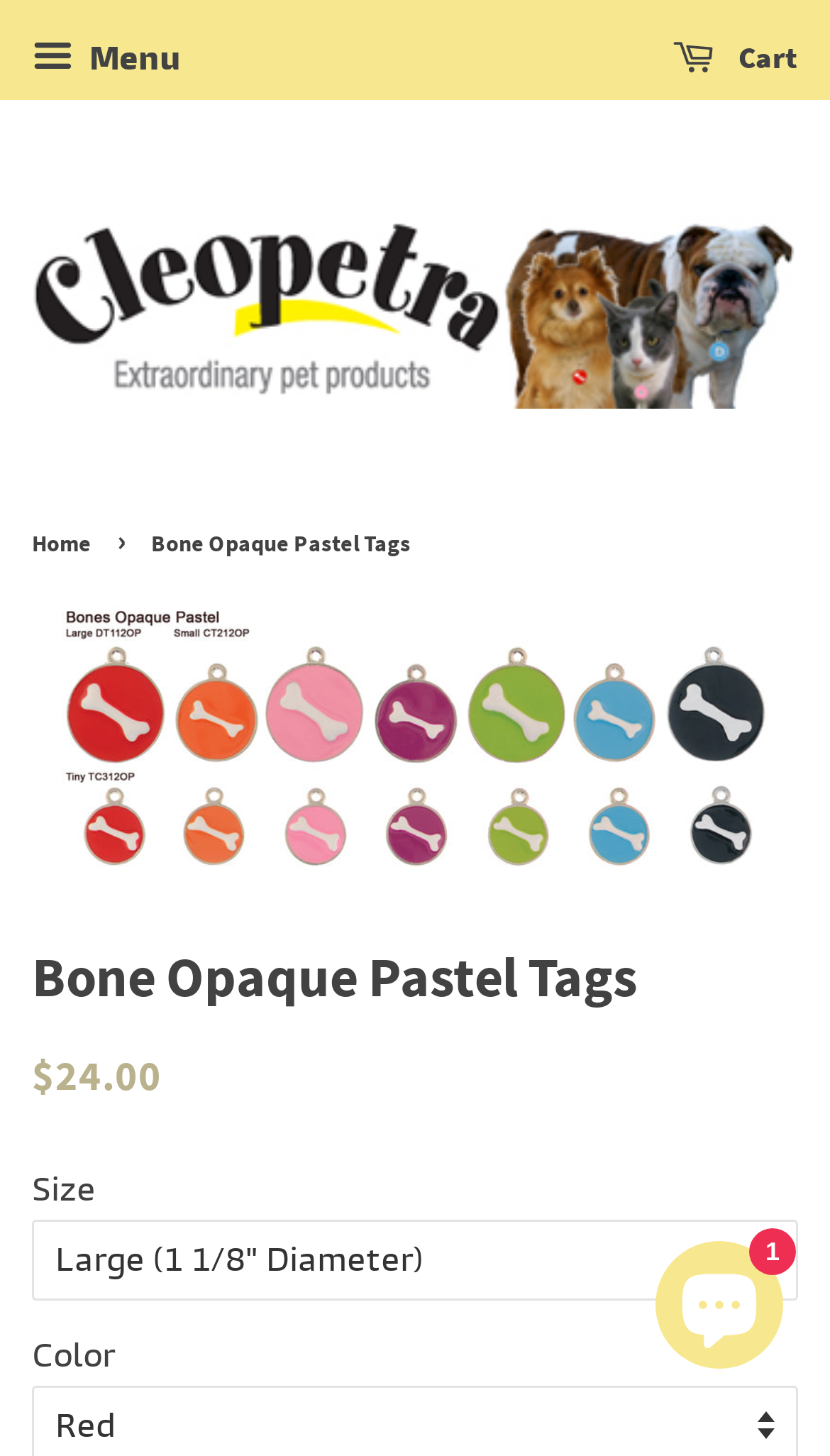What is the price of the Bone Opaque Pastel Tags?
Provide a short answer using one word or a brief phrase based on the image.

$24.00